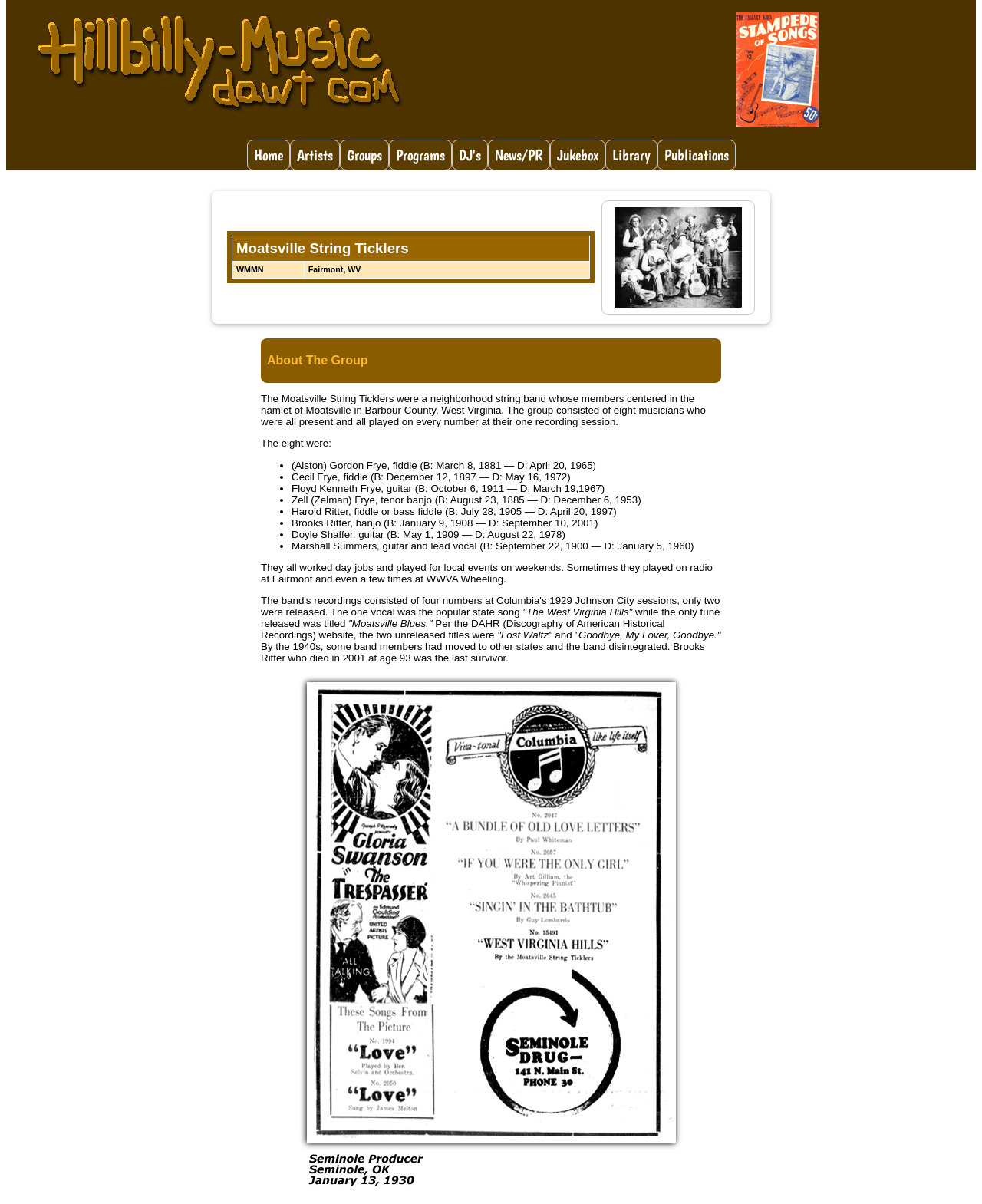Specify the bounding box coordinates of the area to click in order to follow the given instruction: "Click the Jukebox button."

[0.56, 0.116, 0.616, 0.141]